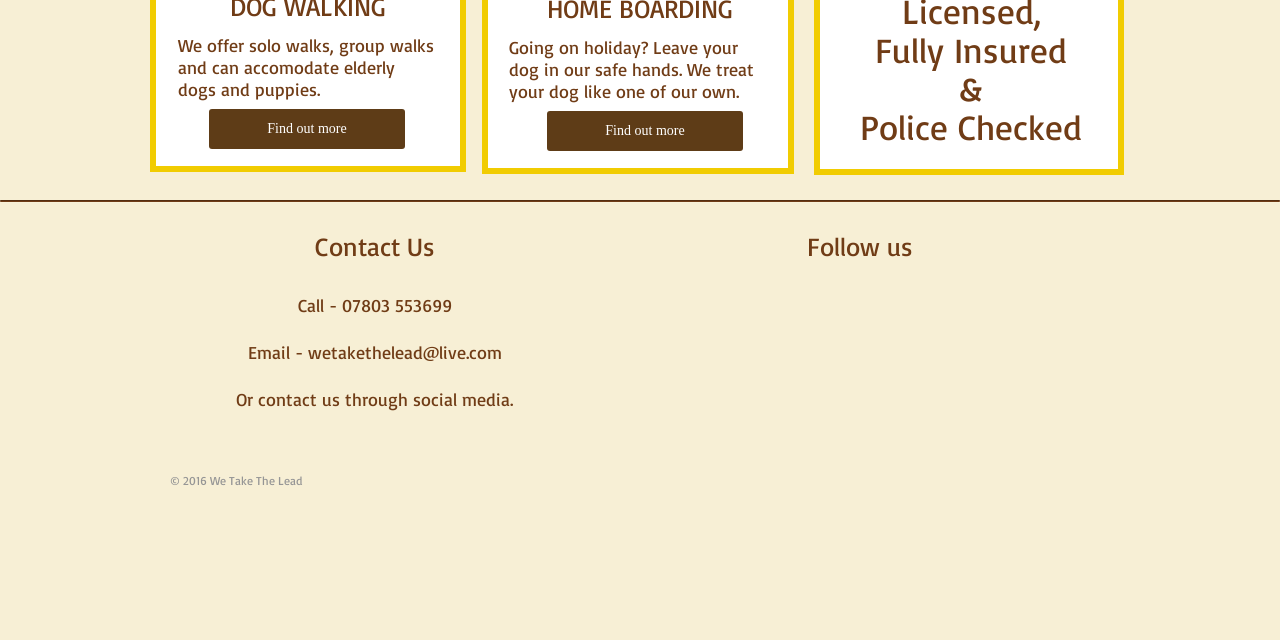Identify the bounding box coordinates for the UI element described as follows: Find out more. Use the format (top-left x, top-left y, bottom-right x, bottom-right y) and ensure all values are floating point numbers between 0 and 1.

[0.427, 0.173, 0.58, 0.236]